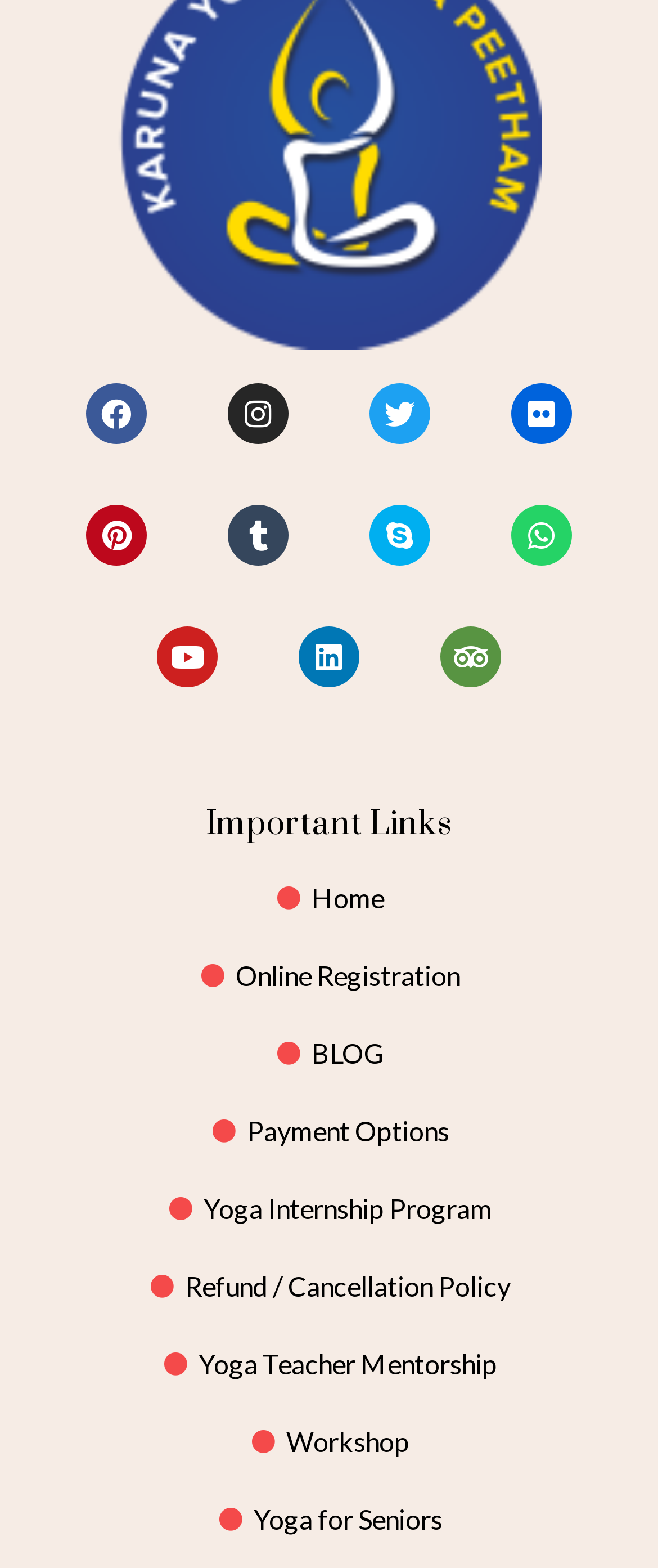Based on the element description Refund / Cancellation Policy, identify the bounding box coordinates for the UI element. The coordinates should be in the format (top-left x, top-left y, bottom-right x, bottom-right y) and within the 0 to 1 range.

[0.051, 0.808, 0.949, 0.834]